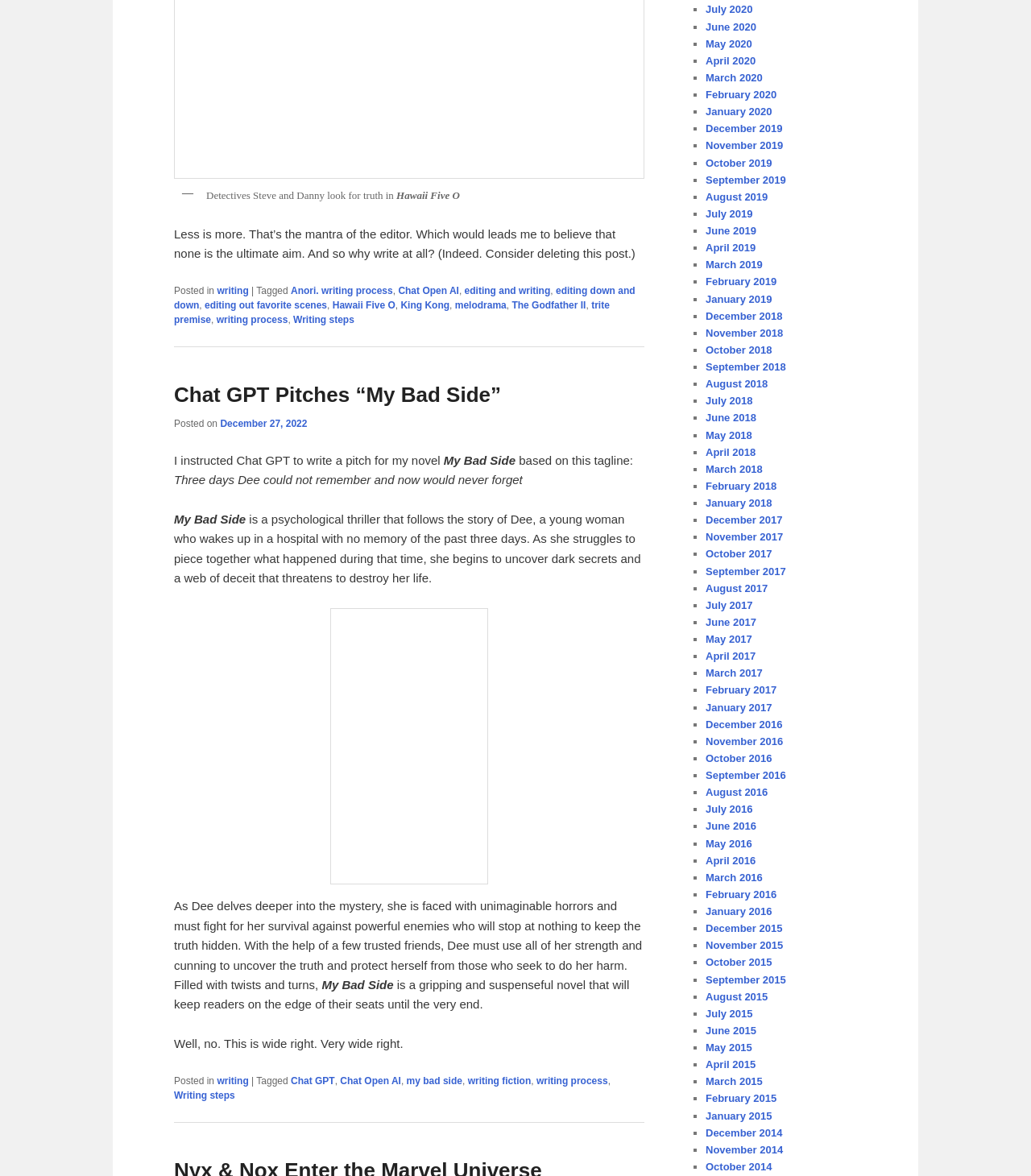Specify the bounding box coordinates of the area to click in order to execute this command: 'Check the post tagged with Hawaii Five O'. The coordinates should consist of four float numbers ranging from 0 to 1, and should be formatted as [left, top, right, bottom].

[0.384, 0.161, 0.446, 0.171]